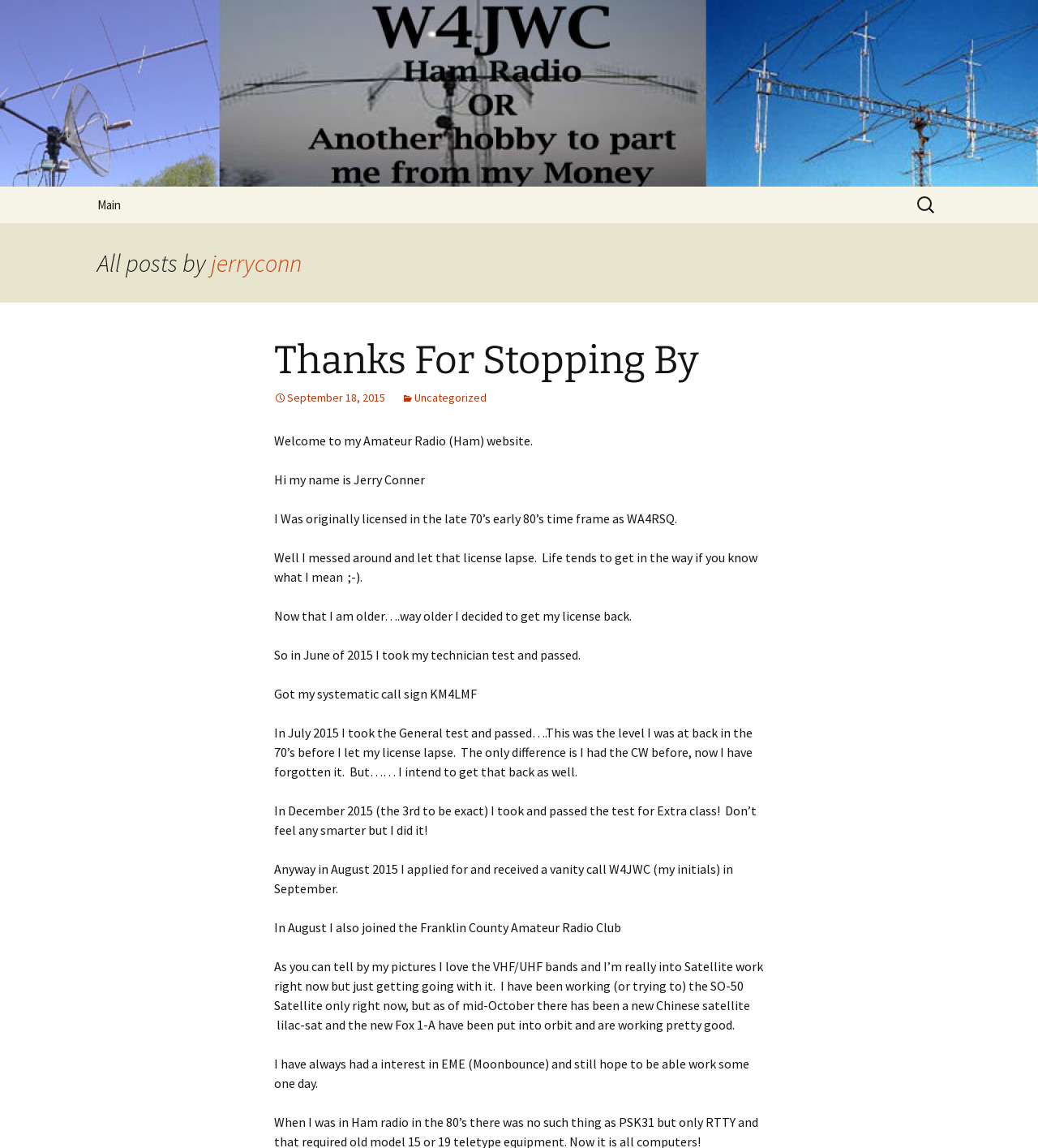What is the author's goal in amateur radio?
Answer the question with a single word or phrase, referring to the image.

To work EME (Moonbounce)